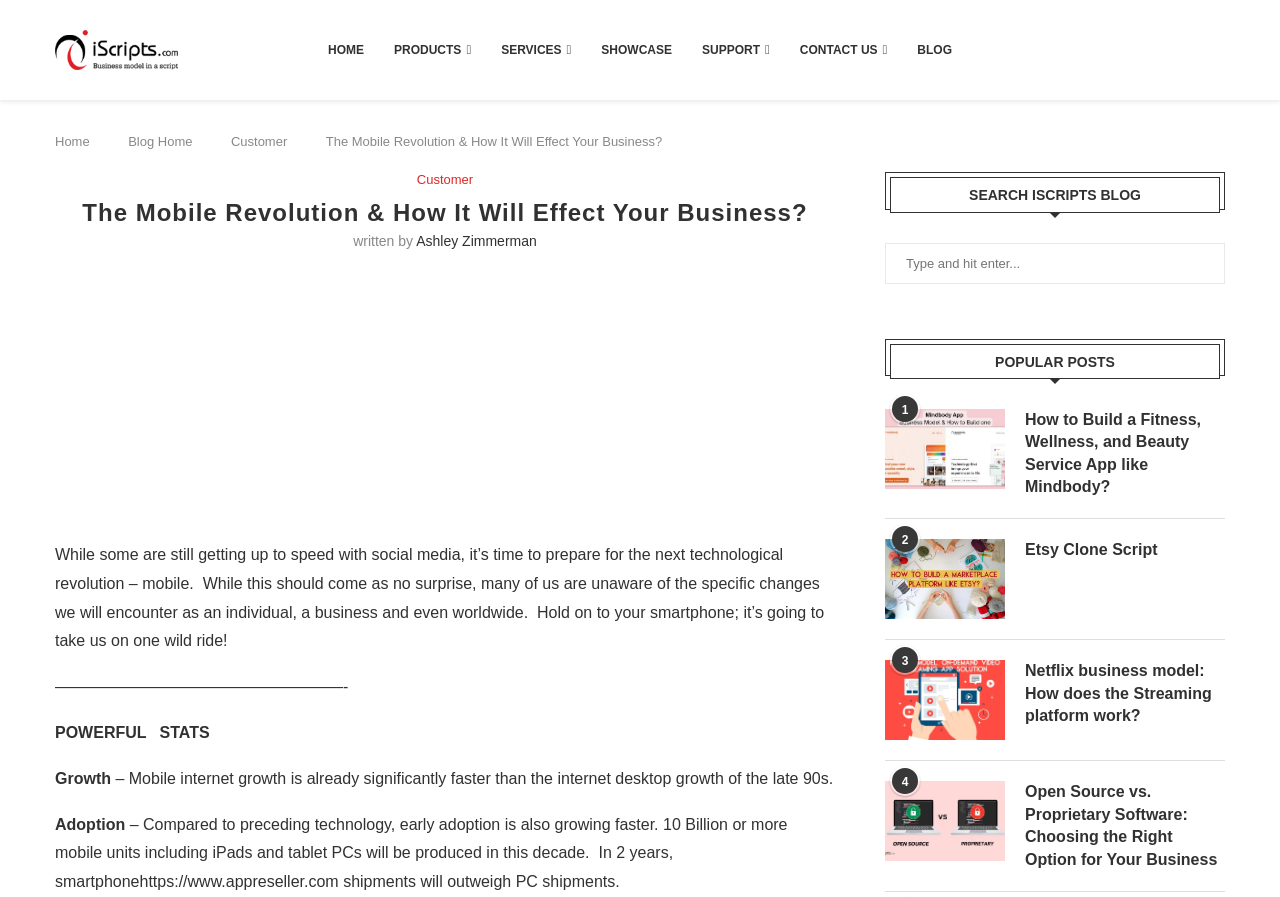Use a single word or phrase to answer the question: 
What is the name of the blog?

iScripts Blog